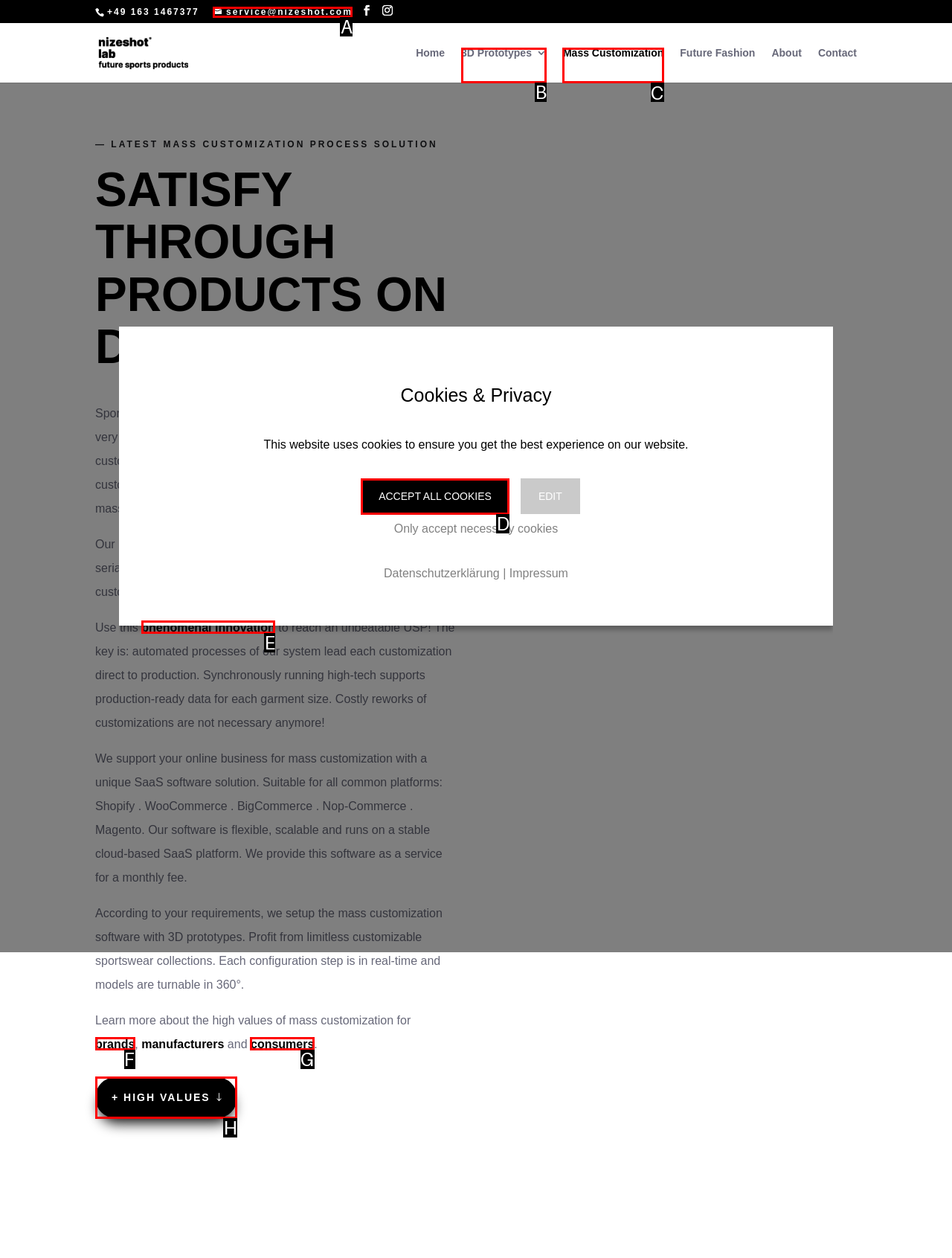Select the appropriate HTML element that needs to be clicked to execute the following task: Check the Teams page. Respond with the letter of the option.

None